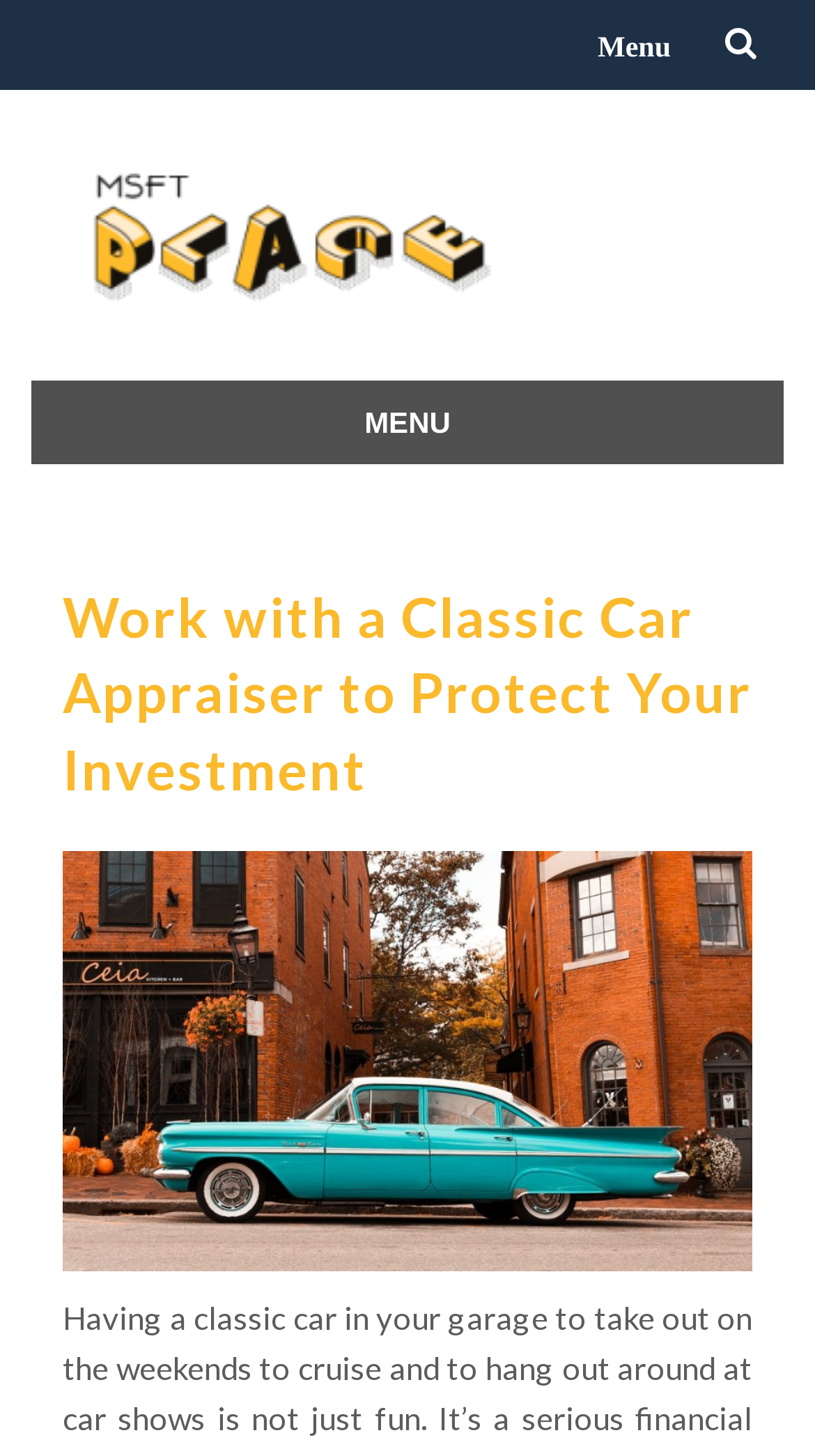Write an extensive caption that covers every aspect of the webpage.

The webpage appears to be about classic cars, specifically discussing the importance of working with a classic car appraiser to protect one's investment. 

At the top right corner, there are two buttons: a search button with a magnifying glass icon and a menu button labeled "Menu". The menu button is not expanded, and it controls the primary menu. 

Below the top right corner, there is a layout table that spans the entire width of the page. Within this table, there is a link to "MSFT Place" on the left side, accompanied by an image of the same name. 

On the top left side, there is another menu button labeled "MENU", which is also not expanded and controls the primary menu. Next to it, there is a "Skip to content" link. 

The main content of the webpage starts below these elements, with a heading that reads "Work with a Classic Car Appraiser to Protect Your Investment".